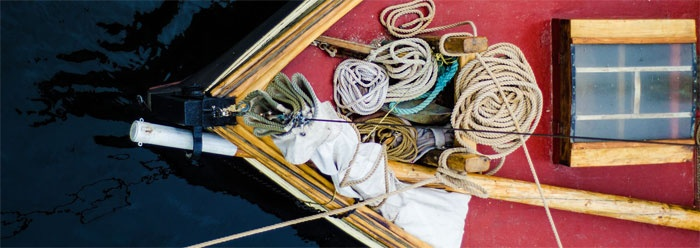Can you give a comprehensive explanation to the question given the content of the image?
What is the theme of the workshop related to the image?

The caption states that the imagery encapsulates the intricate relationship between maritime culture and the everyday practices that are influenced by life at sea, resonating with the theme of the 'Religion at Sea' workshop.